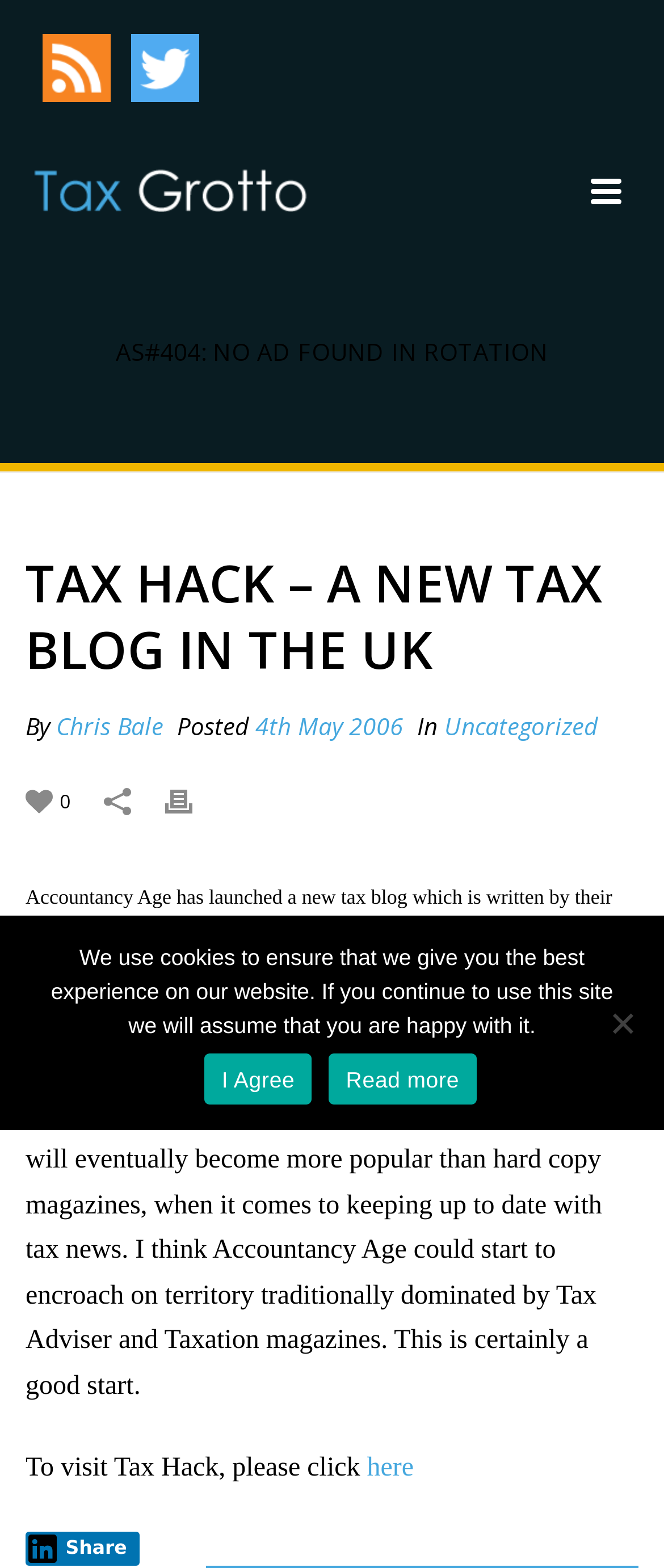Using the element description Main Menu, predict the bounding box coordinates for the UI element. Provide the coordinates in (top-left x, top-left y, bottom-right x, bottom-right y) format with values ranging from 0 to 1.

None